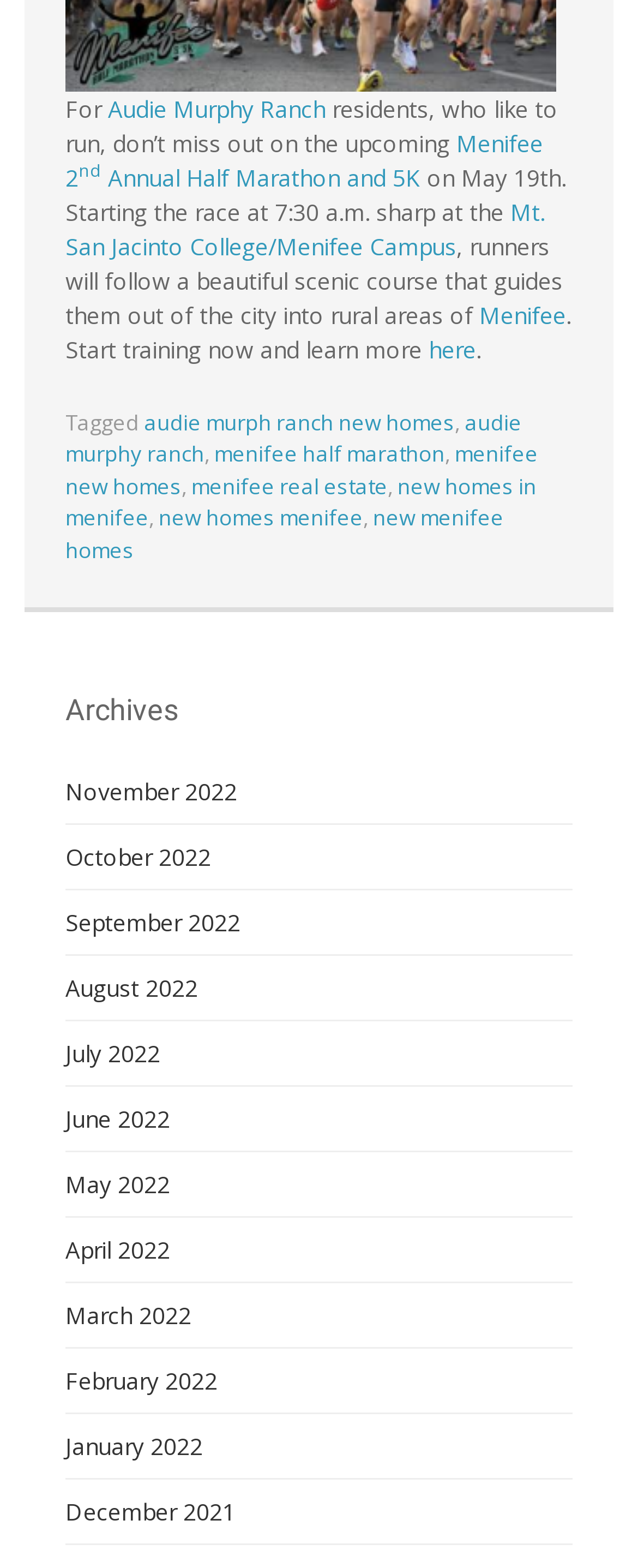Please find the bounding box coordinates of the element that you should click to achieve the following instruction: "View Company News". The coordinates should be presented as four float numbers between 0 and 1: [left, top, right, bottom].

None